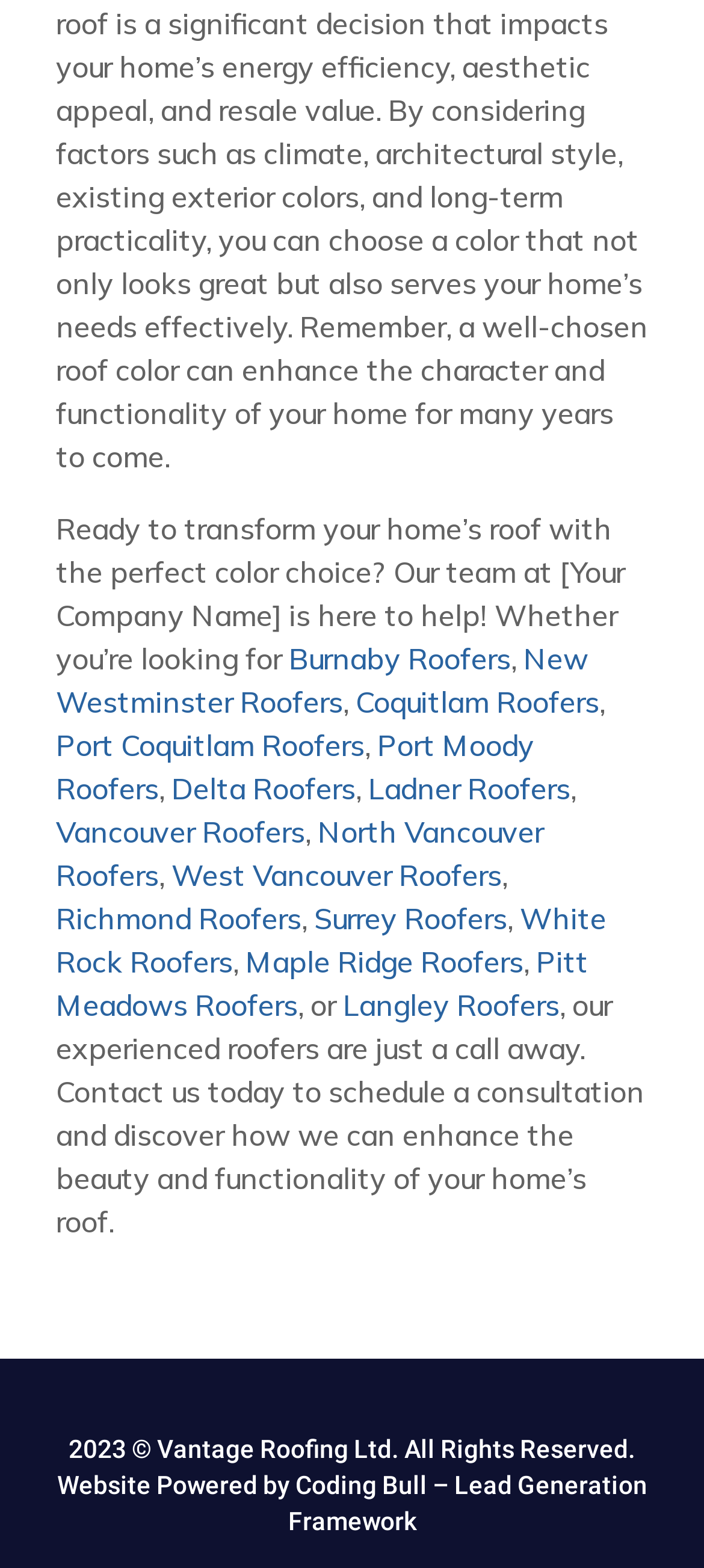Please specify the bounding box coordinates of the area that should be clicked to accomplish the following instruction: "Visit Coquitlam Roofers". The coordinates should consist of four float numbers between 0 and 1, i.e., [left, top, right, bottom].

[0.505, 0.436, 0.851, 0.459]